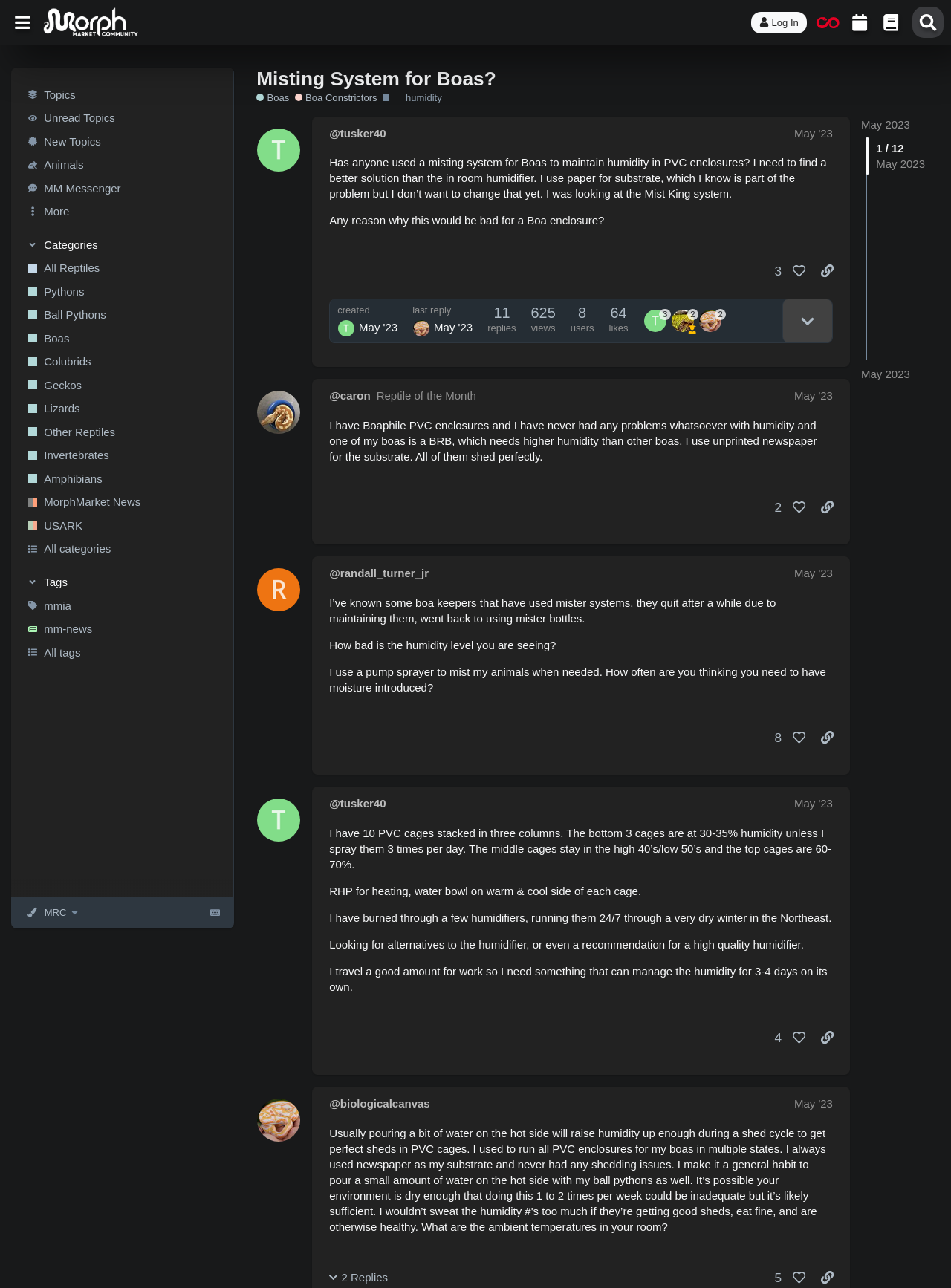Locate the bounding box coordinates of the area that needs to be clicked to fulfill the following instruction: "Log in to the forum". The coordinates should be in the format of four float numbers between 0 and 1, namely [left, top, right, bottom].

[0.79, 0.009, 0.848, 0.026]